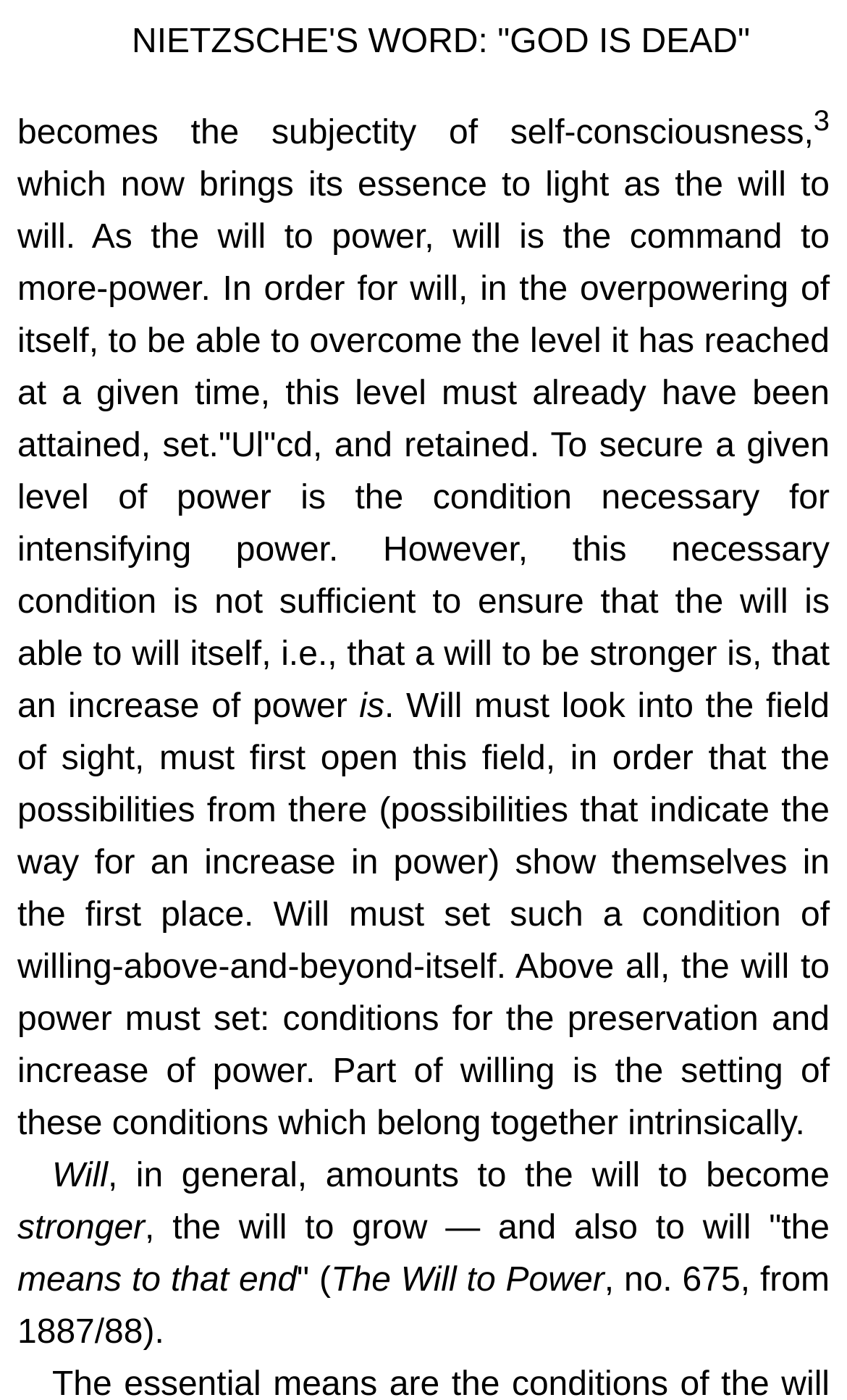What is the relation between the will to power and self-consciousness?
Please provide a single word or phrase as your answer based on the image.

The will to power is self-consciousness